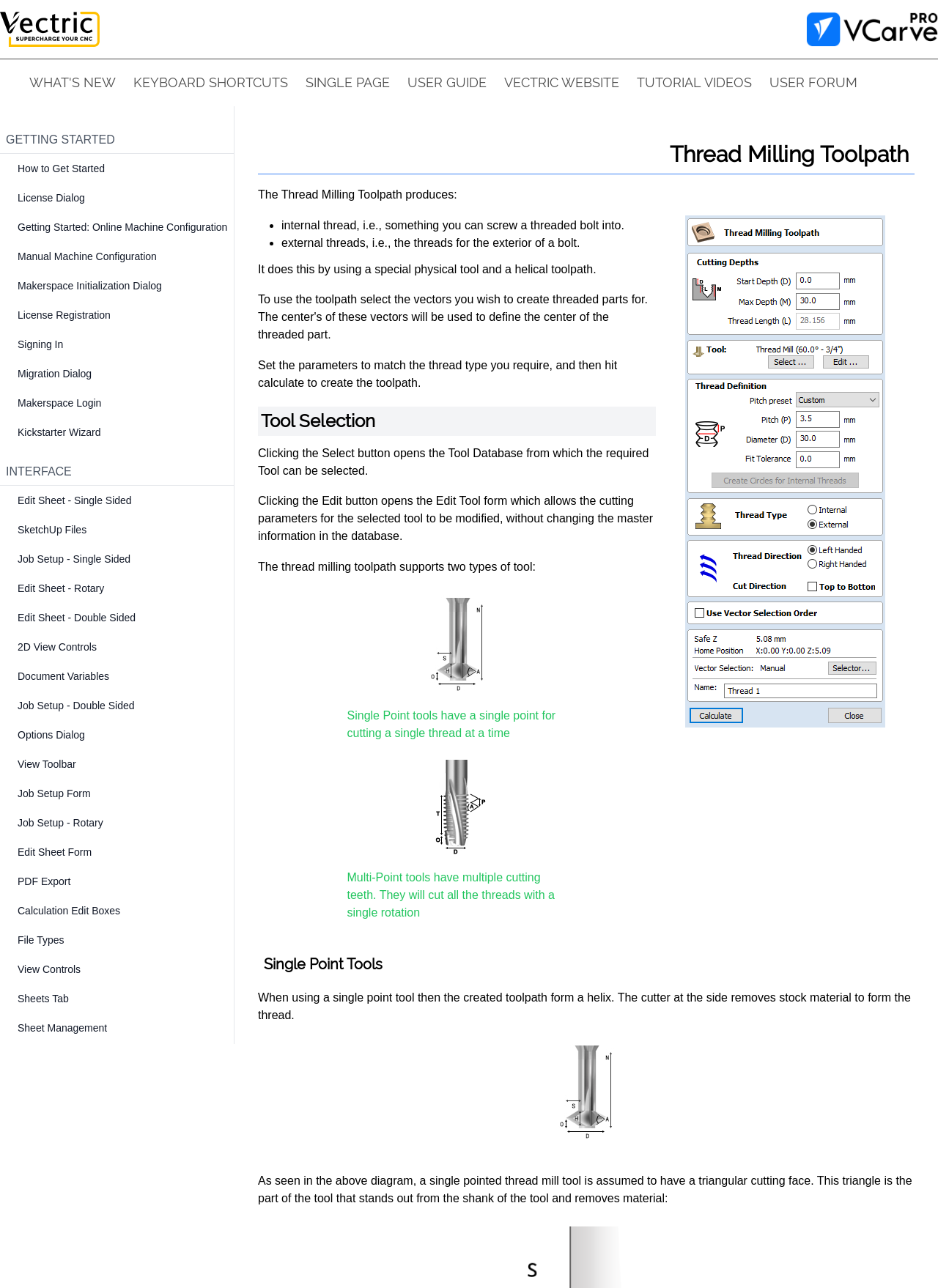Refer to the image and offer a detailed explanation in response to the question: What are the two types of tools supported by the thread milling toolpath?

The thread milling toolpath supports two types of tools: Single Point tools, which have a single point for cutting a single thread at a time, and Multi-Point tools, which have multiple cutting teeth and can cut all threads with a single rotation.